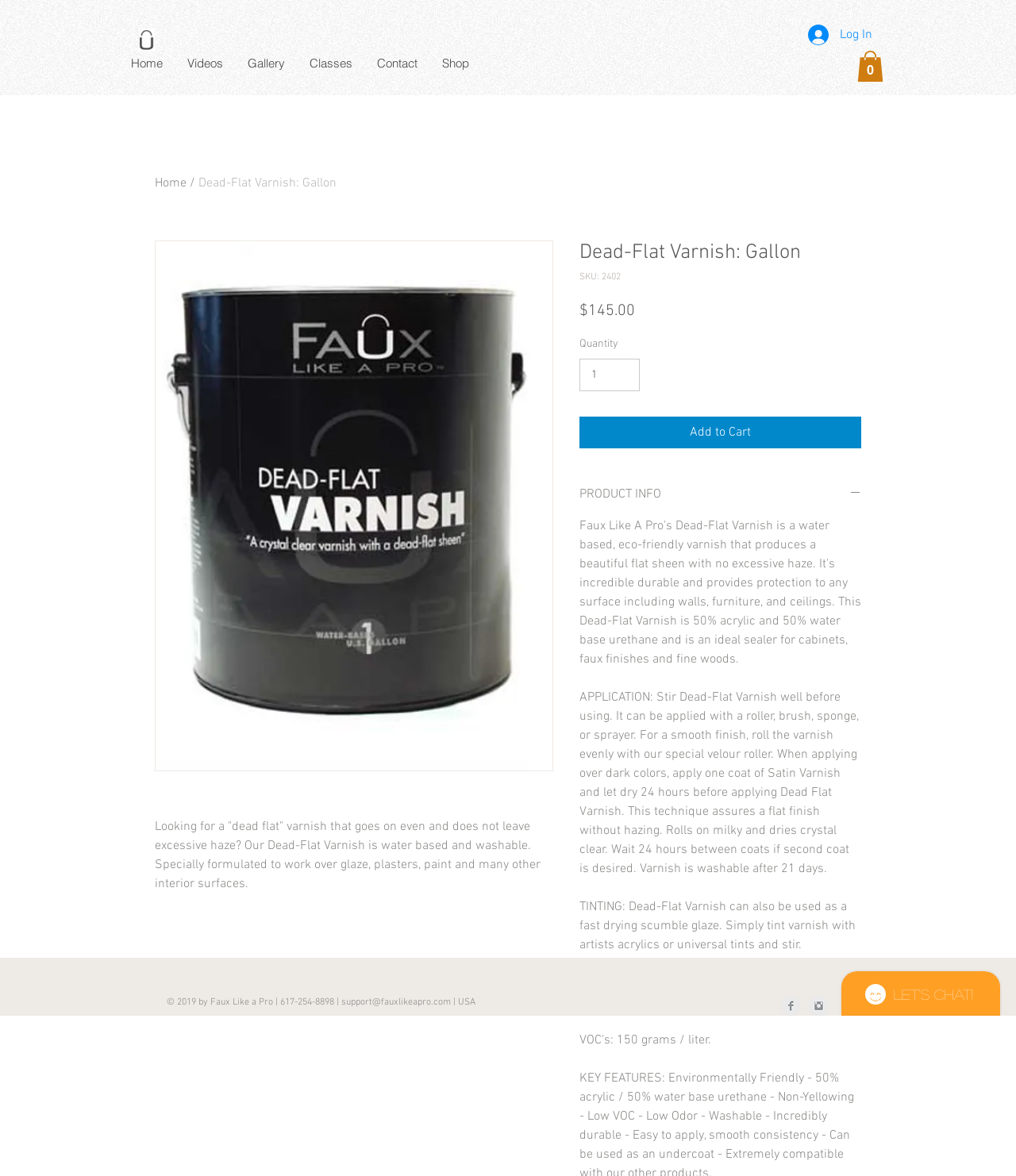What is the contact email address of Faux Like a Pro?
Please use the visual content to give a single word or phrase answer.

support@fauxlikeapro.com